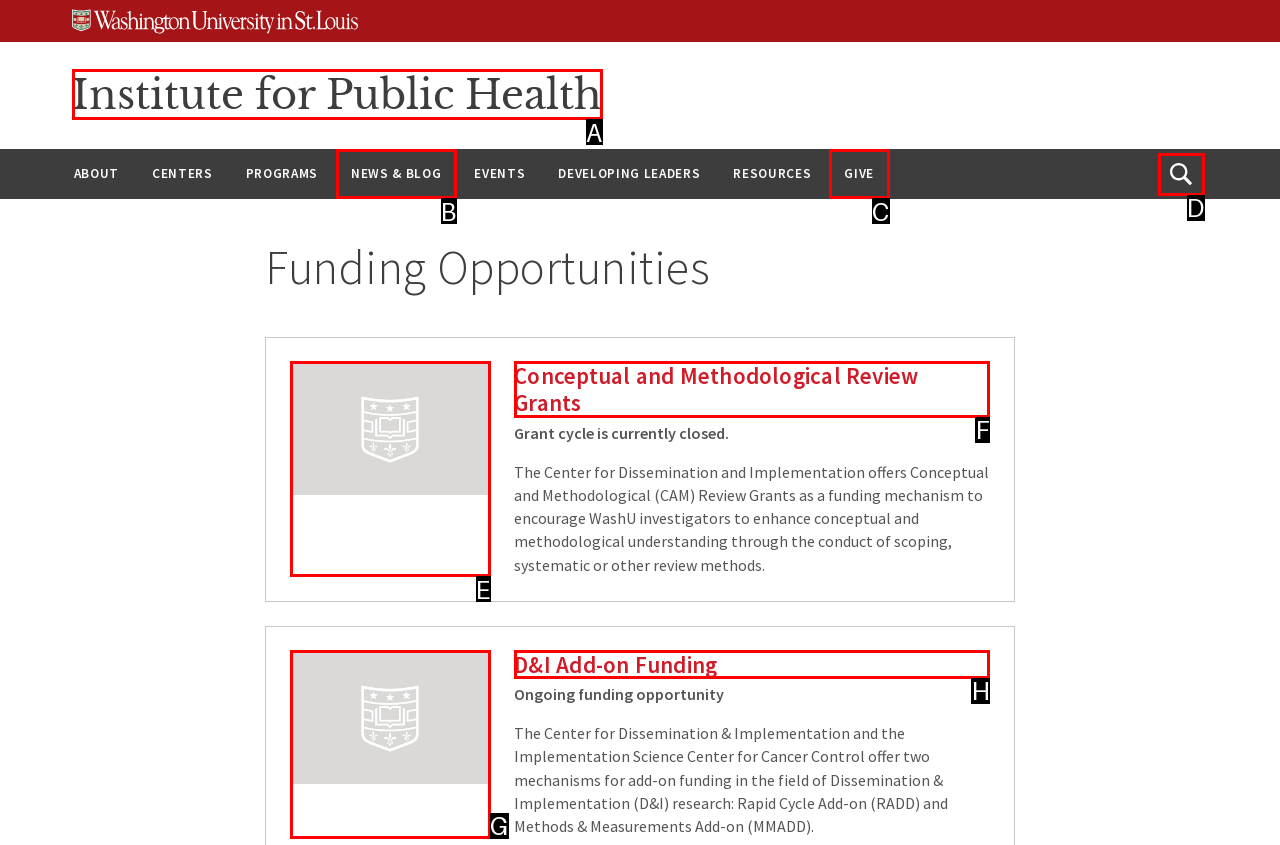Determine which option should be clicked to carry out this task: Open the search
State the letter of the correct choice from the provided options.

D